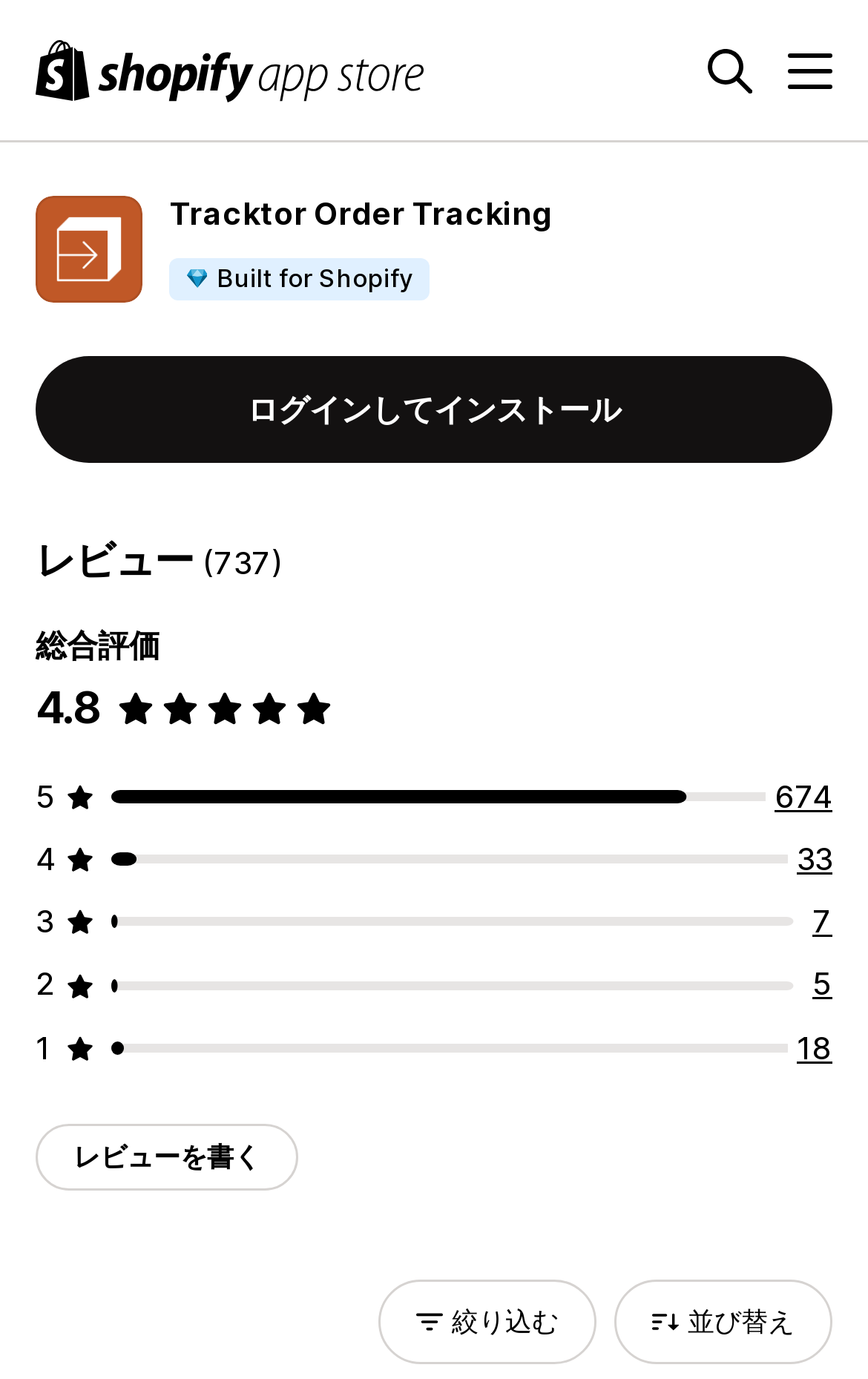Provide a brief response to the question below using a single word or phrase: 
What is the logo on the top left corner?

Shopify App Store